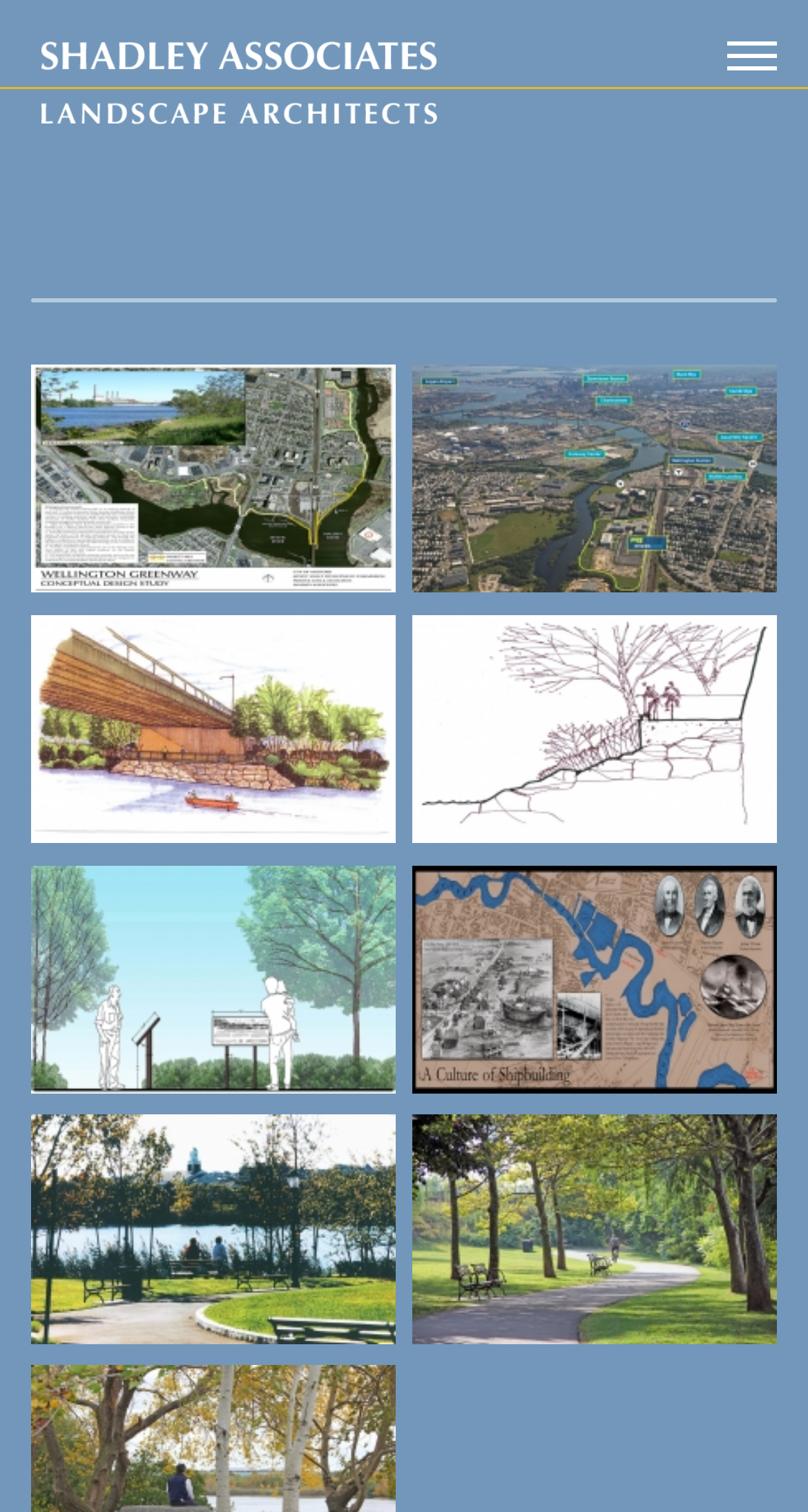Please determine the bounding box of the UI element that matches this description: Whittier Bridge. The coordinates should be given as (top-left x, top-left y, bottom-right x, bottom-right y), with all values between 0 and 1.

[0.041, 0.2, 0.959, 0.251]